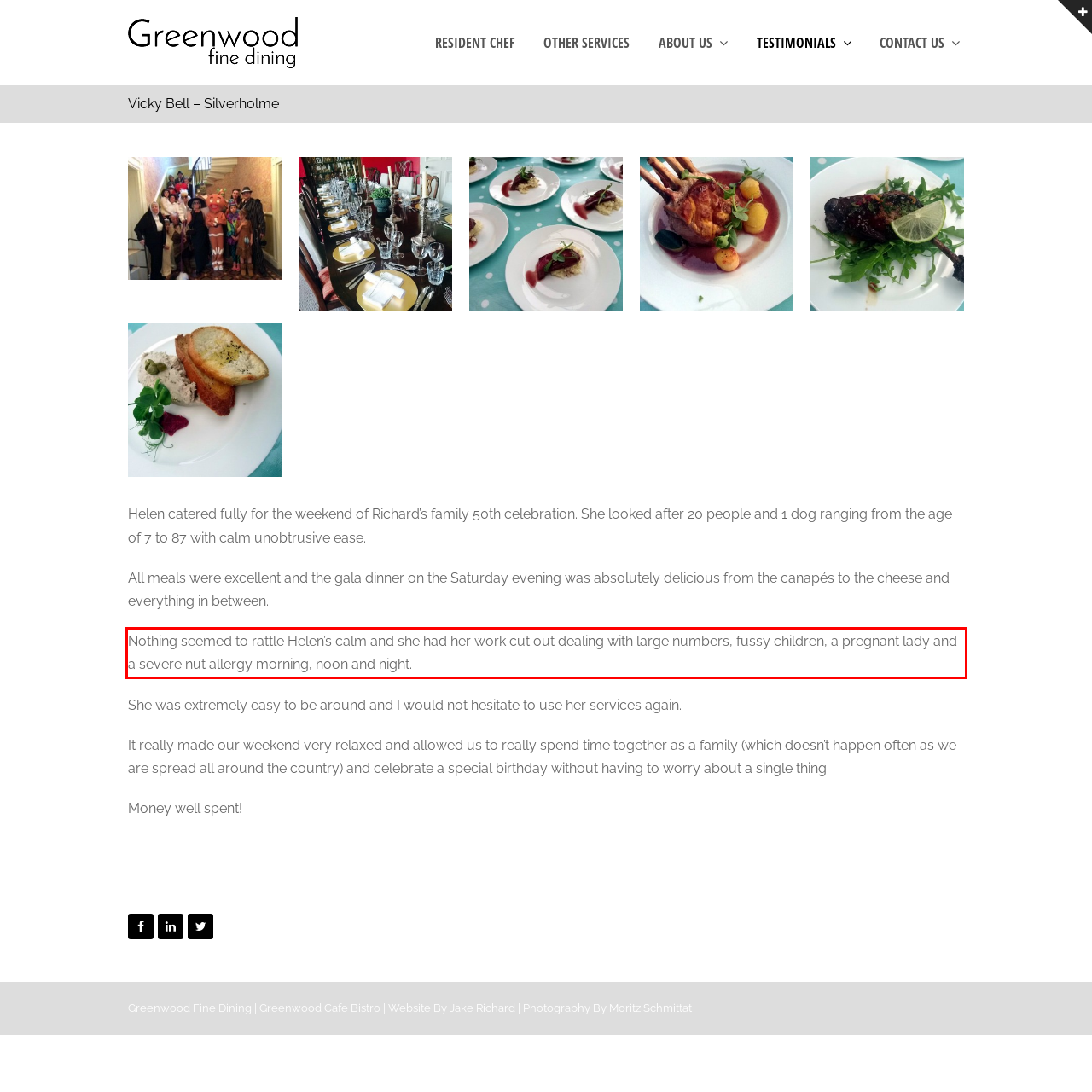Using the provided screenshot, read and generate the text content within the red-bordered area.

Nothing seemed to rattle Helen’s calm and she had her work cut out dealing with large numbers, fussy children, a pregnant lady and a severe nut allergy morning, noon and night.